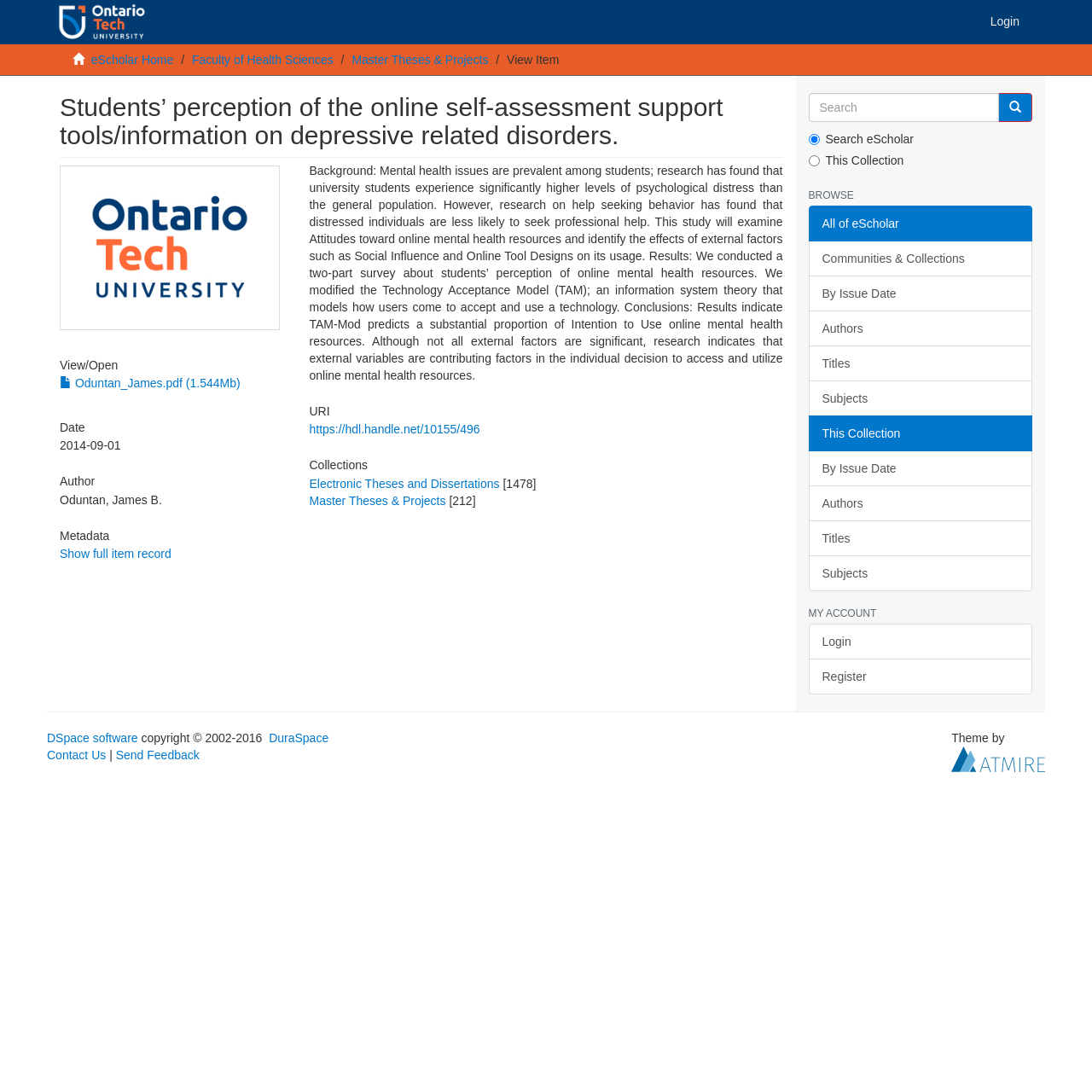Using the information in the image, could you please answer the following question in detail:
What is the date of the thesis?

The date of the thesis can be found in the static text element with the text '2014-09-01' which is located under the 'Date' heading.